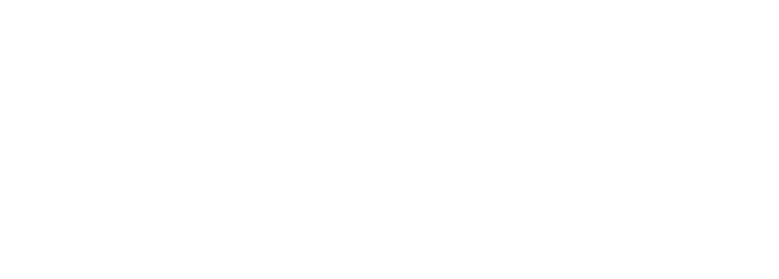What is the name of the company that provides decorative services?
Based on the visual information, provide a detailed and comprehensive answer.

The caption states that the image serves as a representation of the offerings available through Fantasy Events Punta Cana, which is a company that provides decorative services and unique floral solutions for various events.